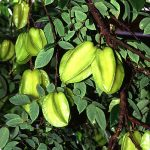Craft a detailed explanation of the image.

The image depicts a cluster of star fruit, also known as carambola, hanging from a branch amidst vibrant green leaves. The star-shaped fruits are bright green and have a glossy surface, showcasing their unique outlines. Typically found in tropical climates, these fruits are not only visually appealing but also edible, known for their sweet and tangy flavor. Star fruit is often enjoyed fresh, in salads, or as a garnish due to its distinctive shape, which resembles a star when sliced. The image emphasizes the lush, natural setting in which these fruits thrive, highlighting their beauty and the verdant foliage that encapsulates them.